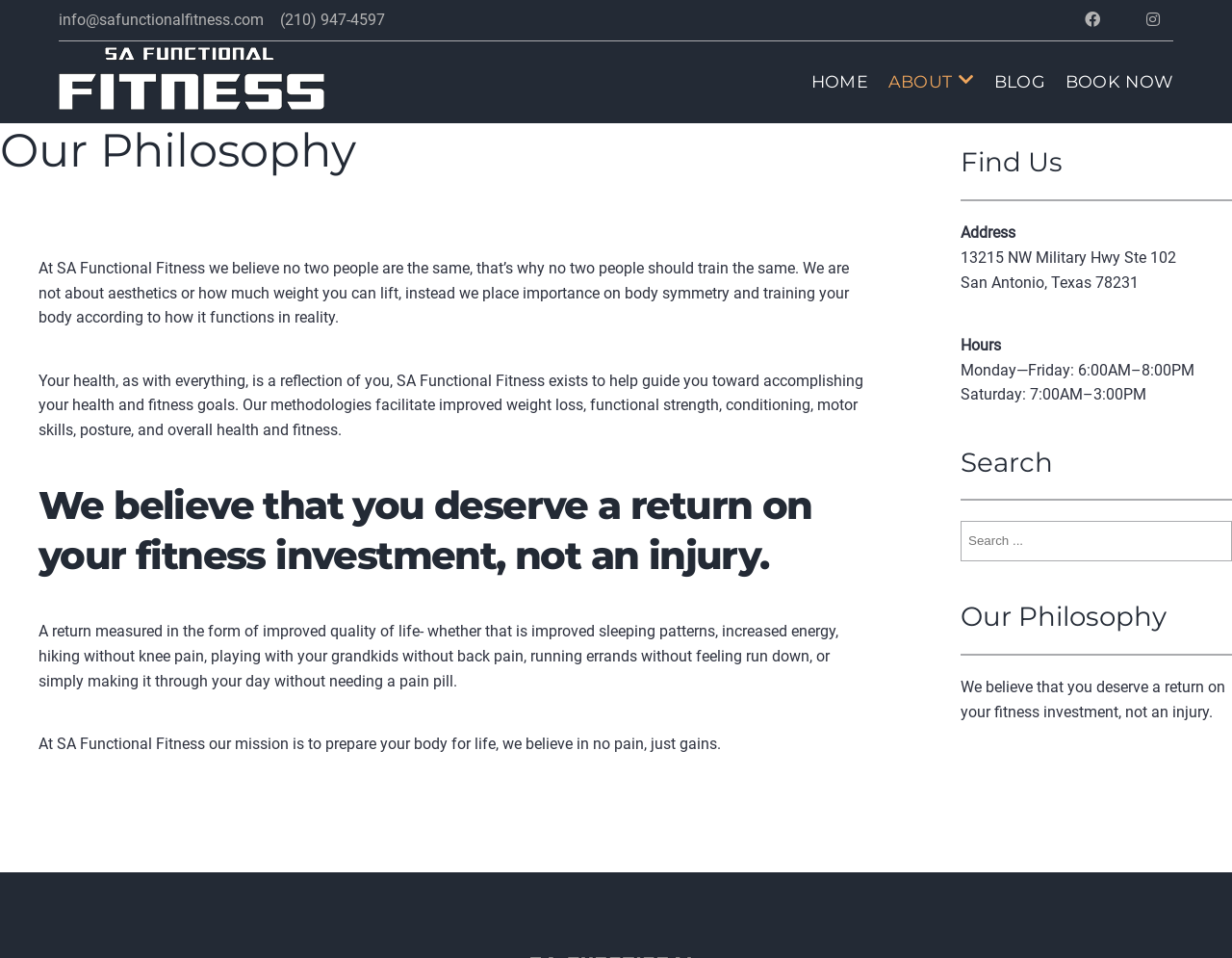Given the element description "About" in the screenshot, predict the bounding box coordinates of that UI element.

[0.716, 0.059, 0.795, 0.113]